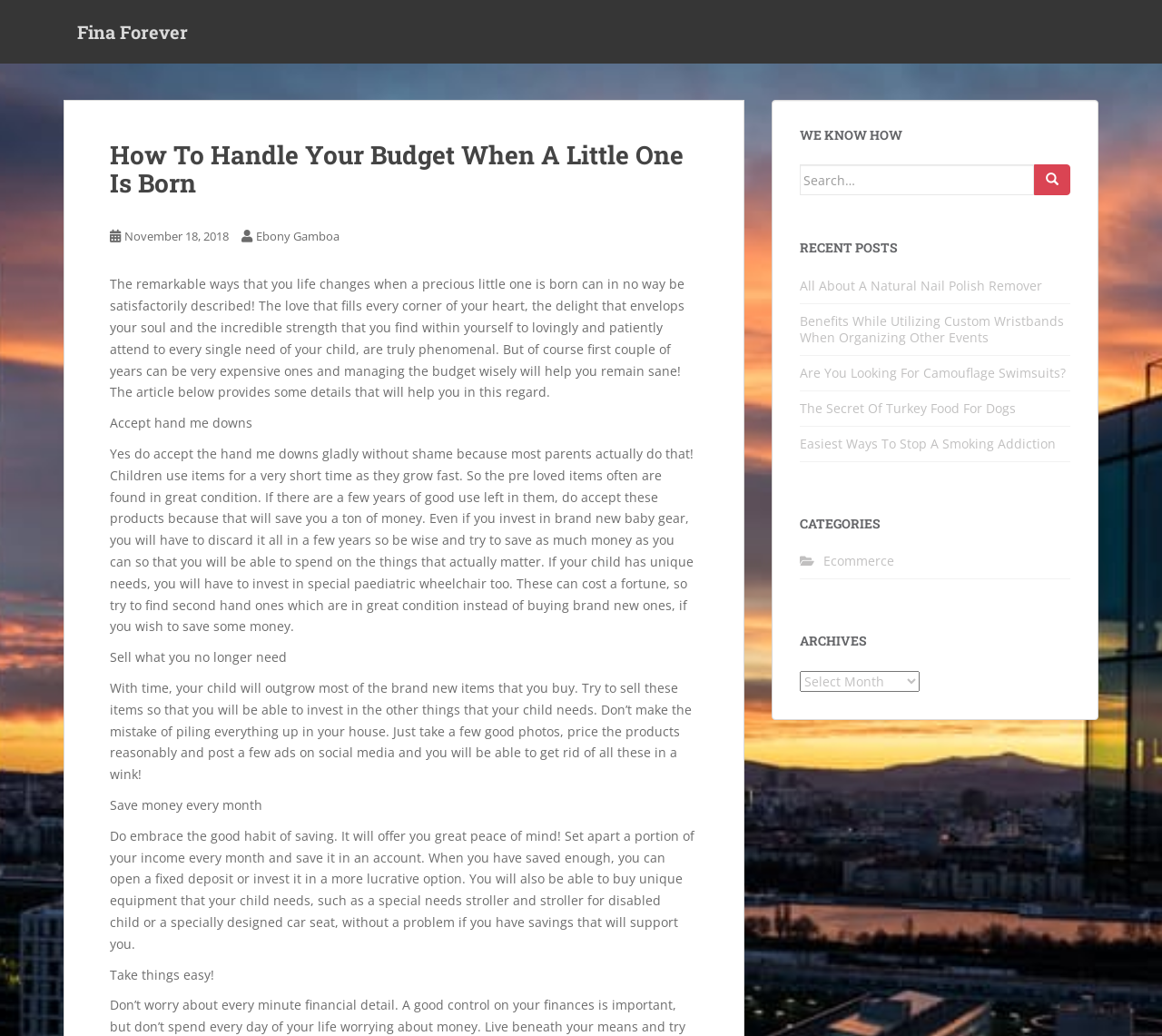Please locate the bounding box coordinates for the element that should be clicked to achieve the following instruction: "Browse archives". Ensure the coordinates are given as four float numbers between 0 and 1, i.e., [left, top, right, bottom].

[0.688, 0.612, 0.921, 0.625]